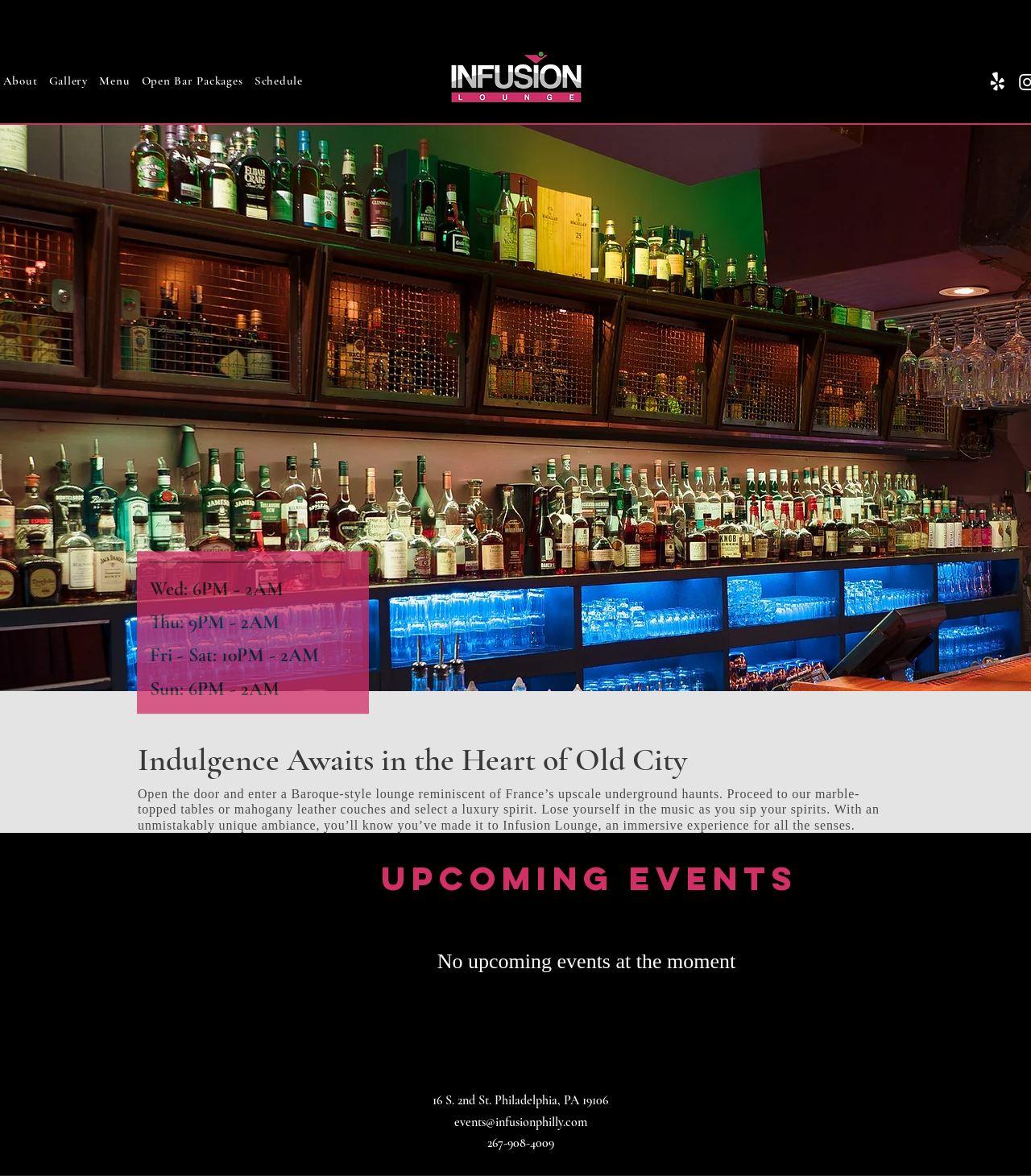Please examine the image and answer the question with a detailed explanation:
What is the address of the lounge?

I found the address by looking at the StaticText element with the text '16 S. 2nd St. Philadelphia, PA 19106' located at the bottom of the page. This element is a part of the contentinfo section, which typically contains information about the website or establishment.